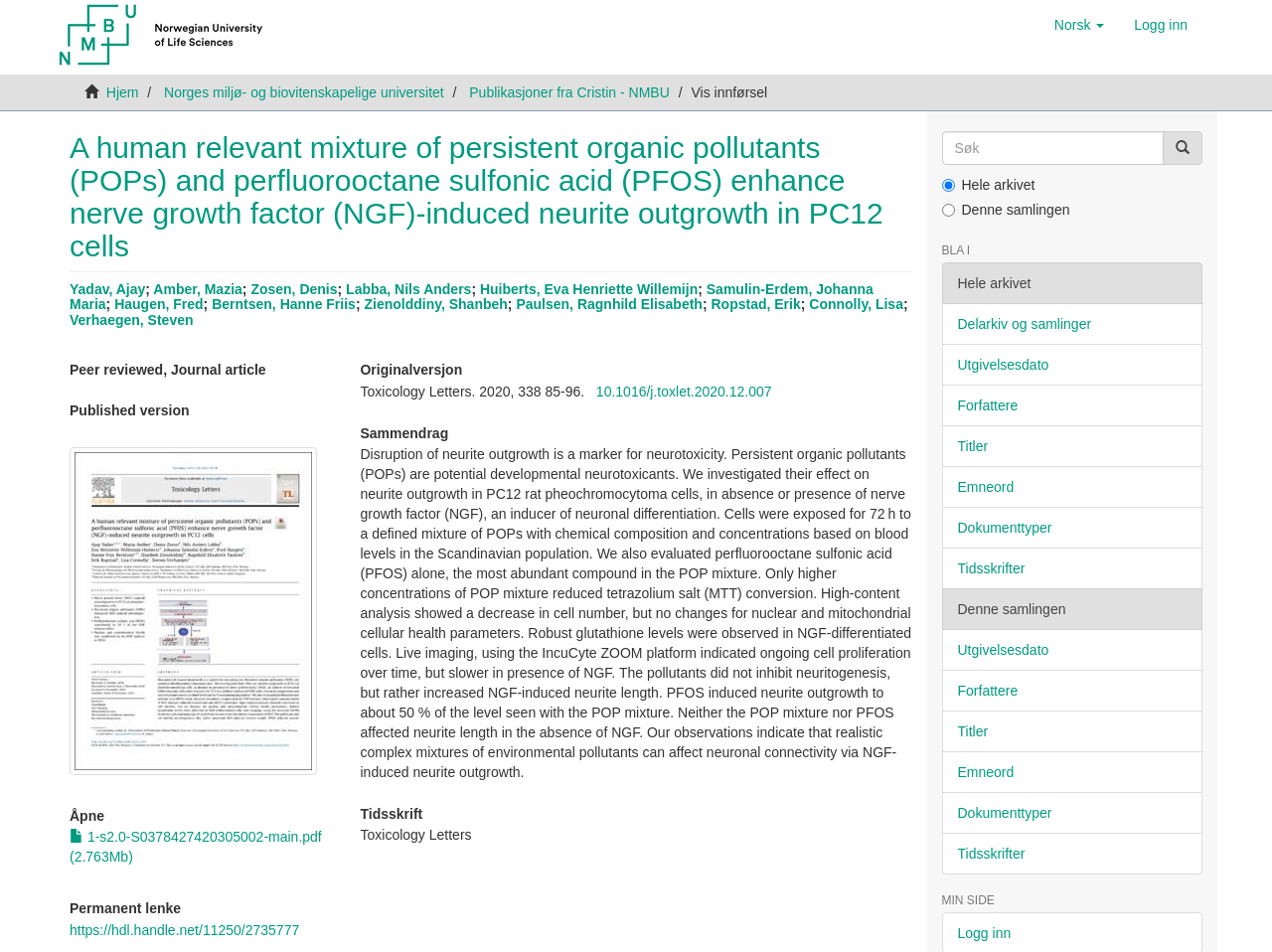Given the content of the image, can you provide a detailed answer to the question?
What is the language of the webpage?

I found the answer by looking at the button with the text 'Norsk' which is located at the top of the webpage, indicating that the webpage is in Norwegian language.